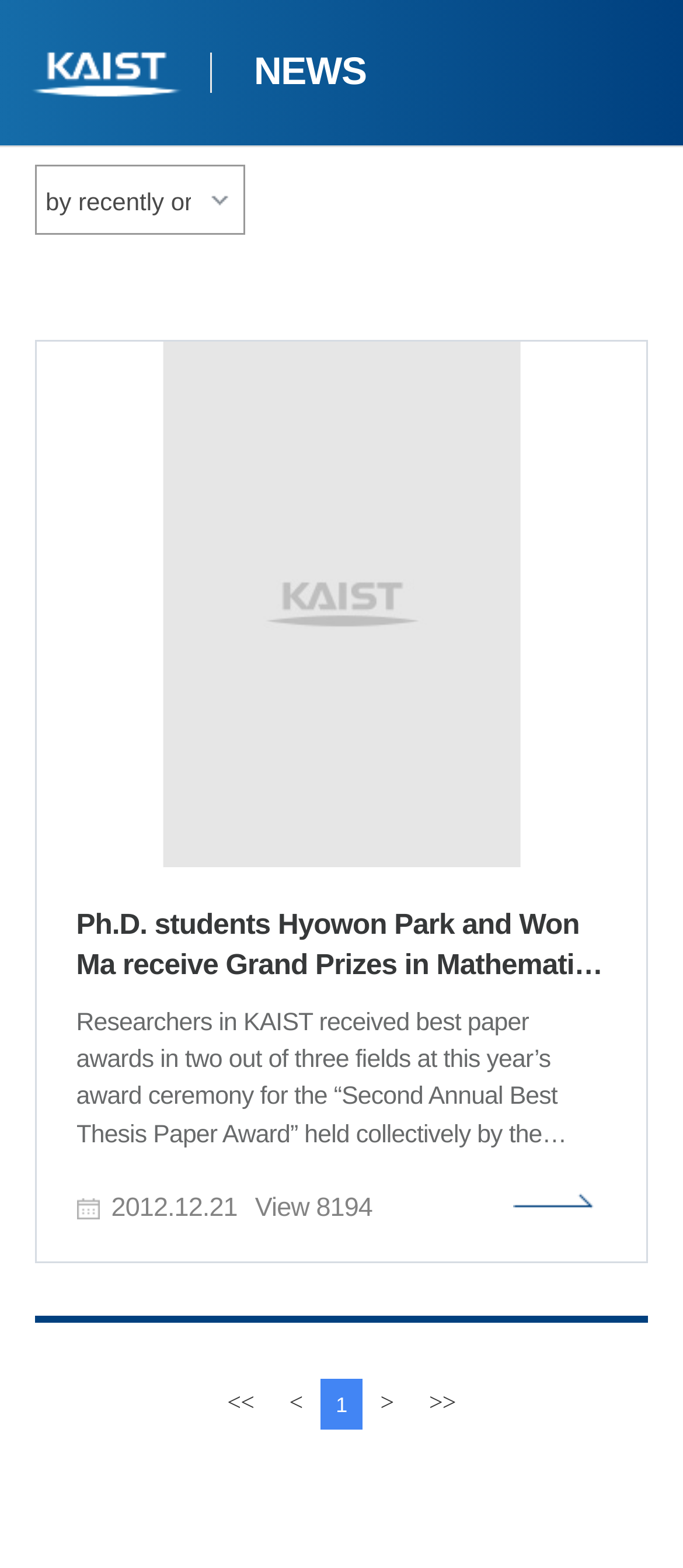Please specify the bounding box coordinates of the clickable region necessary for completing the following instruction: "go to the first page". The coordinates must consist of four float numbers between 0 and 1, i.e., [left, top, right, bottom].

[0.312, 0.879, 0.392, 0.911]